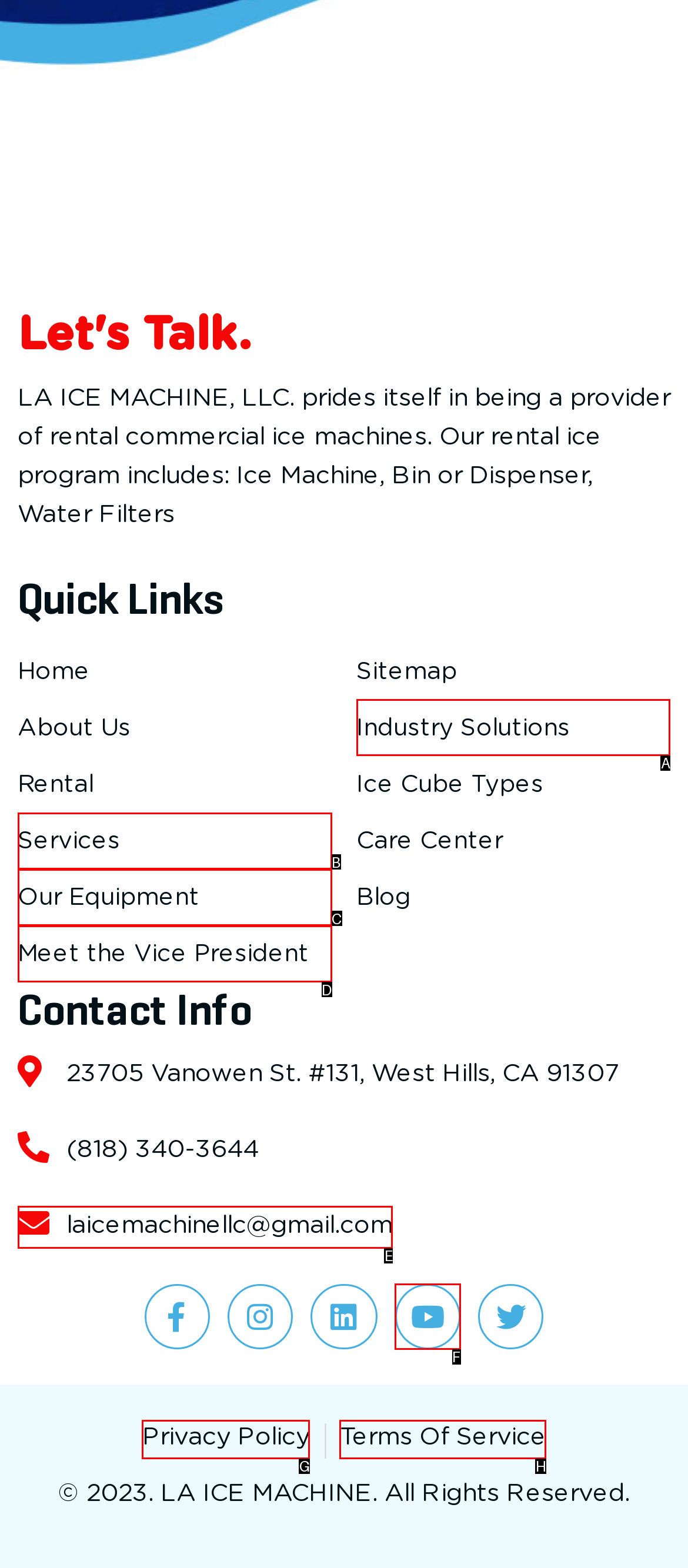Identify the appropriate choice to fulfill this task: Visit the 'Industry Solutions' page
Respond with the letter corresponding to the correct option.

A